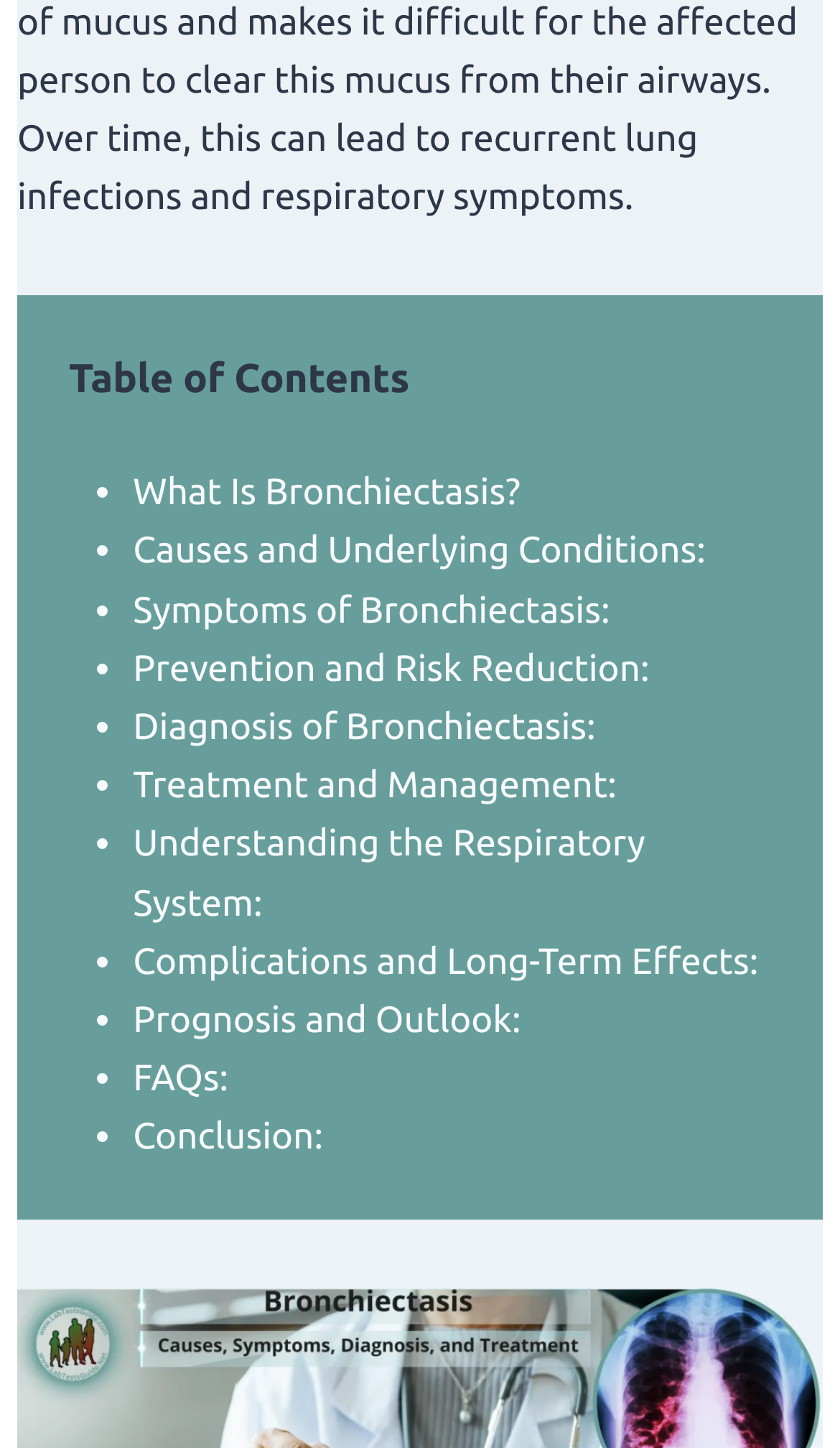Are there any icons or images on the webpage?
Look at the image and provide a short answer using one word or a phrase.

No